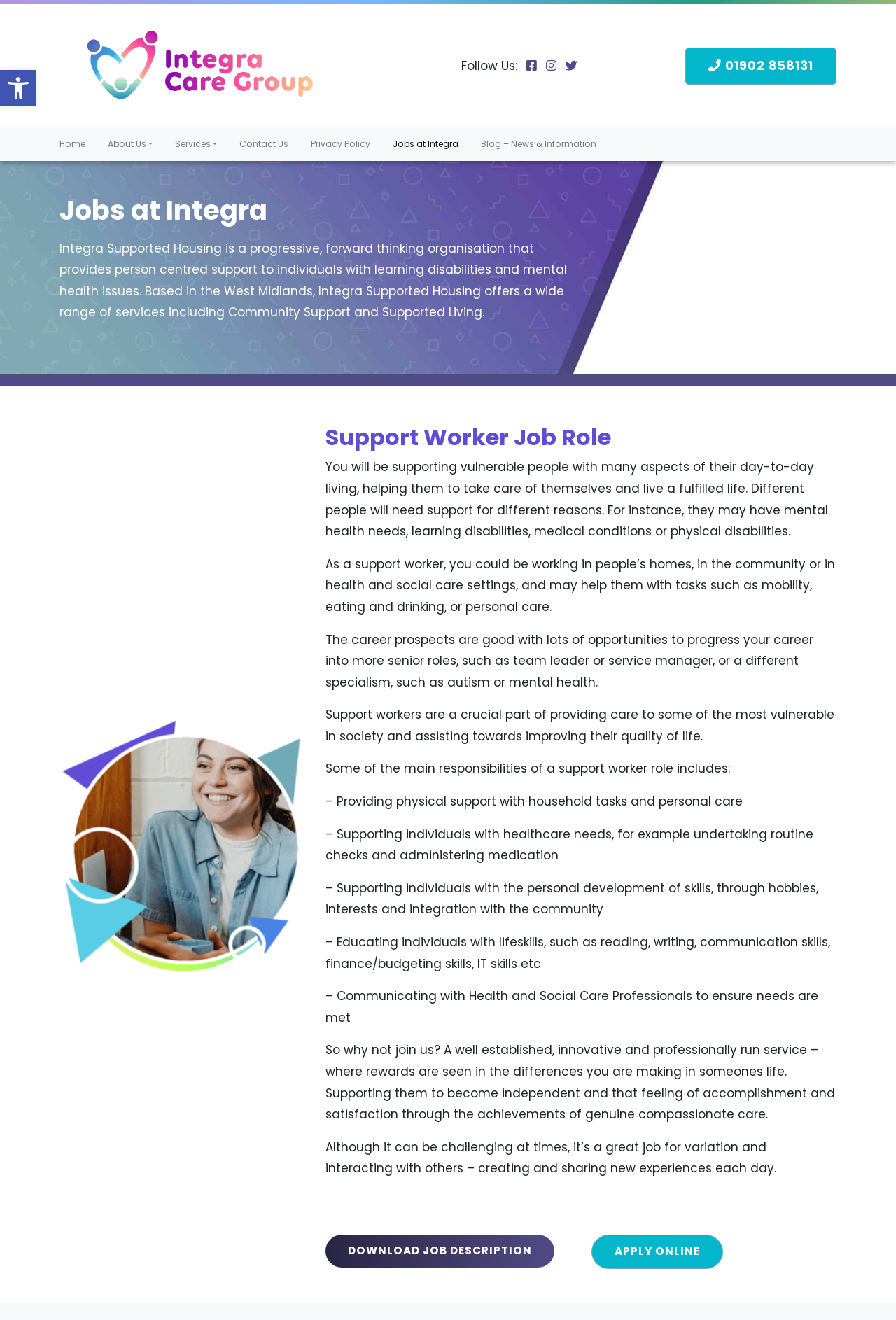Can you specify the bounding box coordinates of the area that needs to be clicked to fulfill the following instruction: "View the job description"?

[0.363, 0.935, 0.619, 0.96]